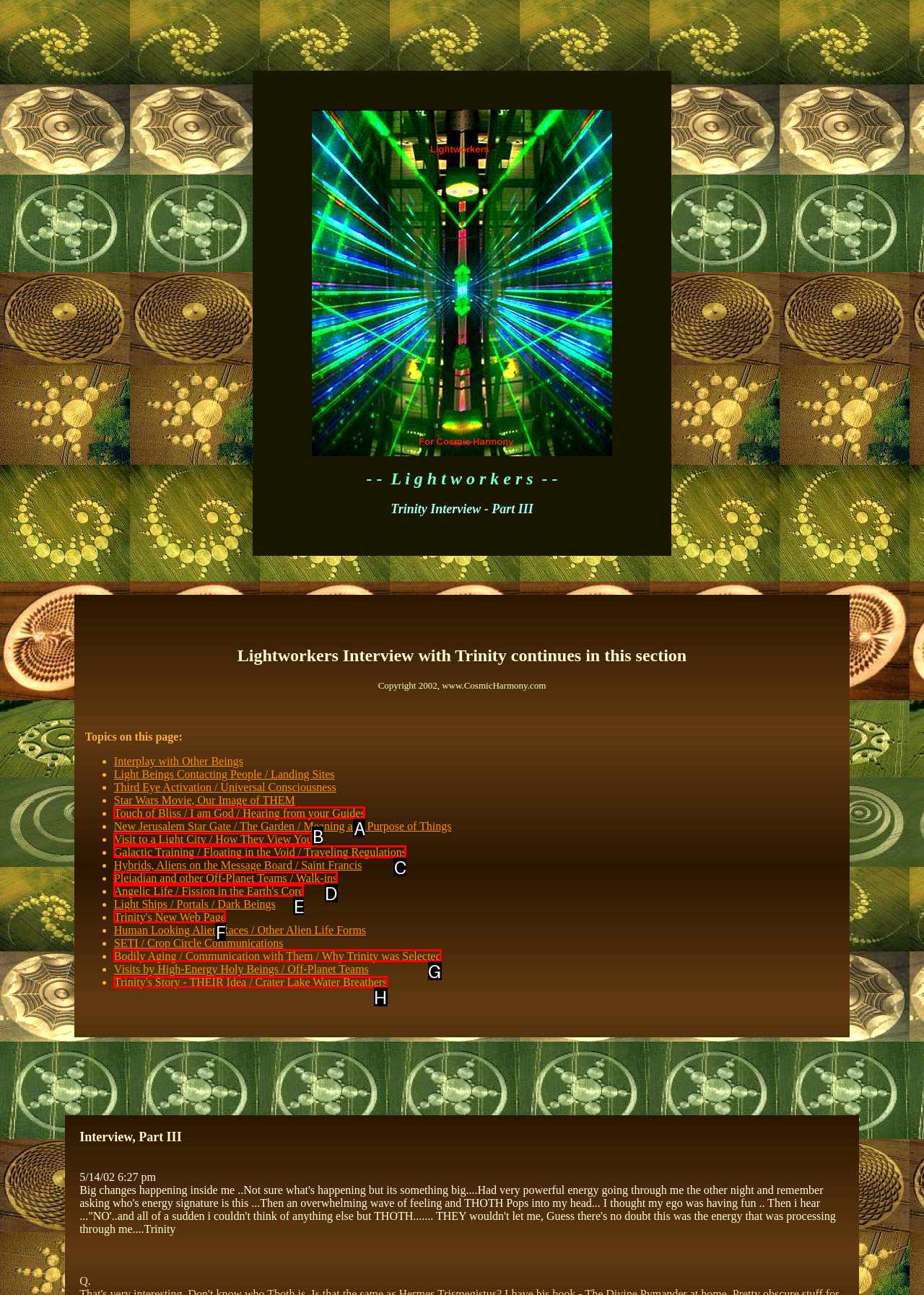Point out the UI element to be clicked for this instruction: go to Videos page. Provide the answer as the letter of the chosen element.

None